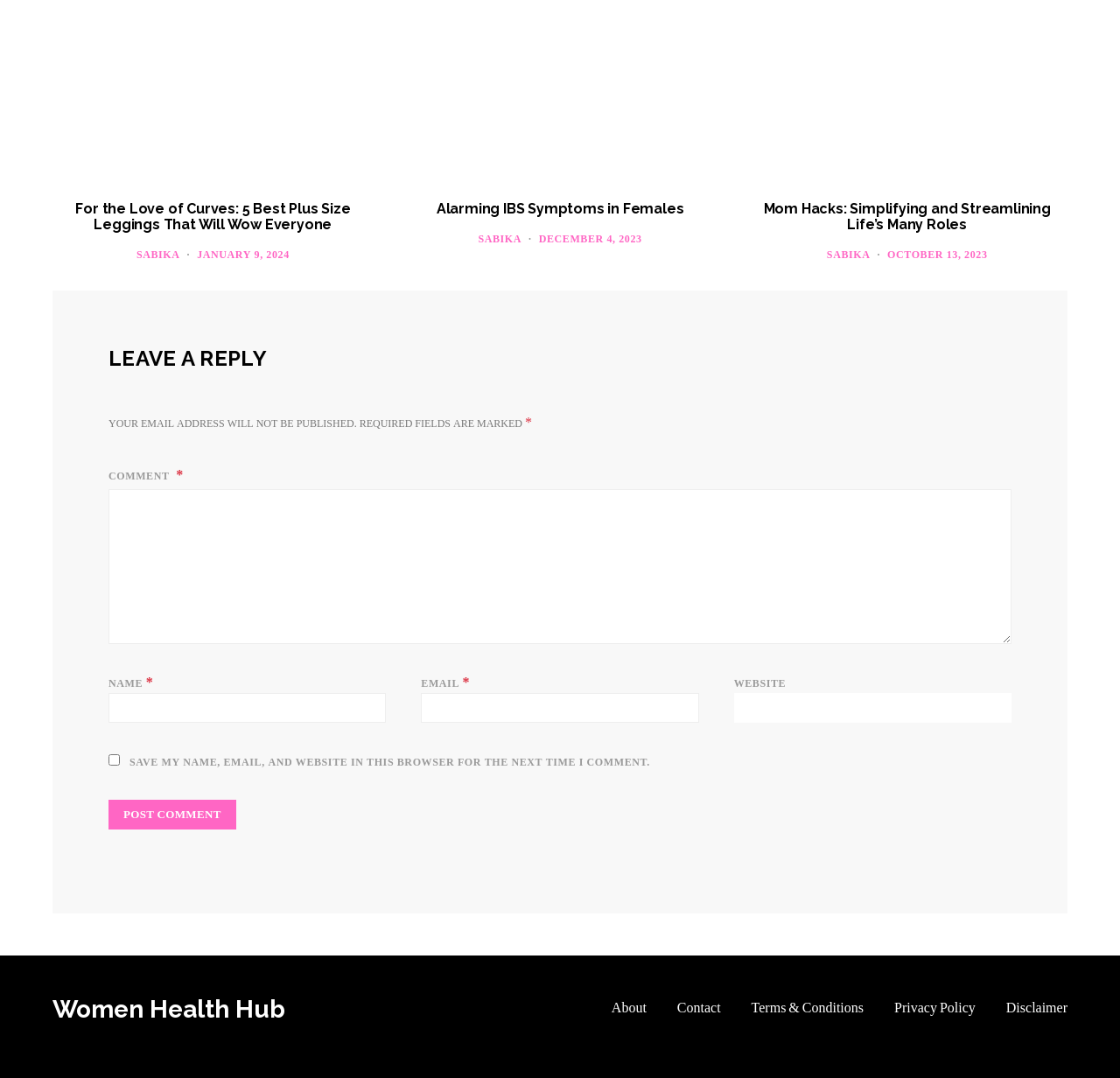Can you specify the bounding box coordinates for the region that should be clicked to fulfill this instruction: "Post a comment".

[0.097, 0.742, 0.211, 0.769]